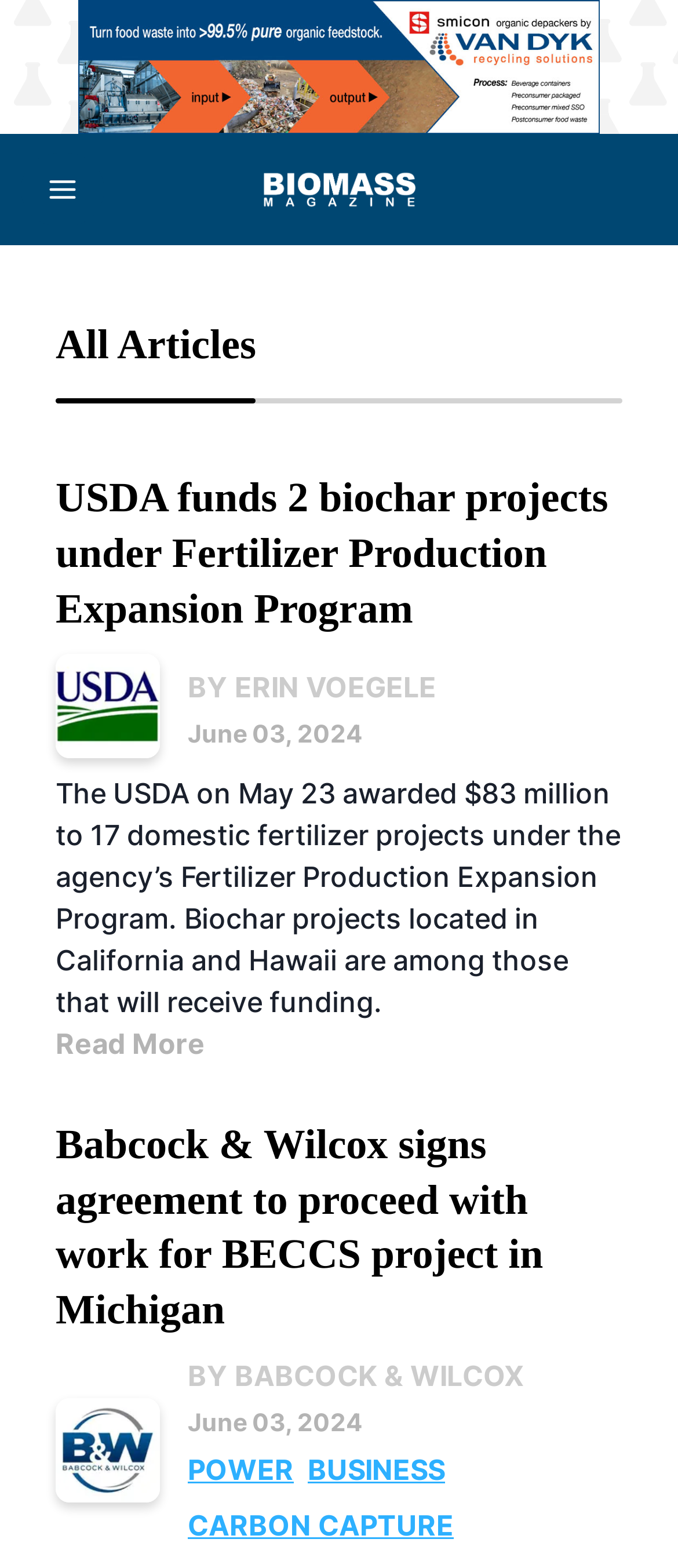Please determine the bounding box coordinates of the area that needs to be clicked to complete this task: 'View the article image'. The coordinates must be four float numbers between 0 and 1, formatted as [left, top, right, bottom].

[0.082, 0.417, 0.236, 0.483]